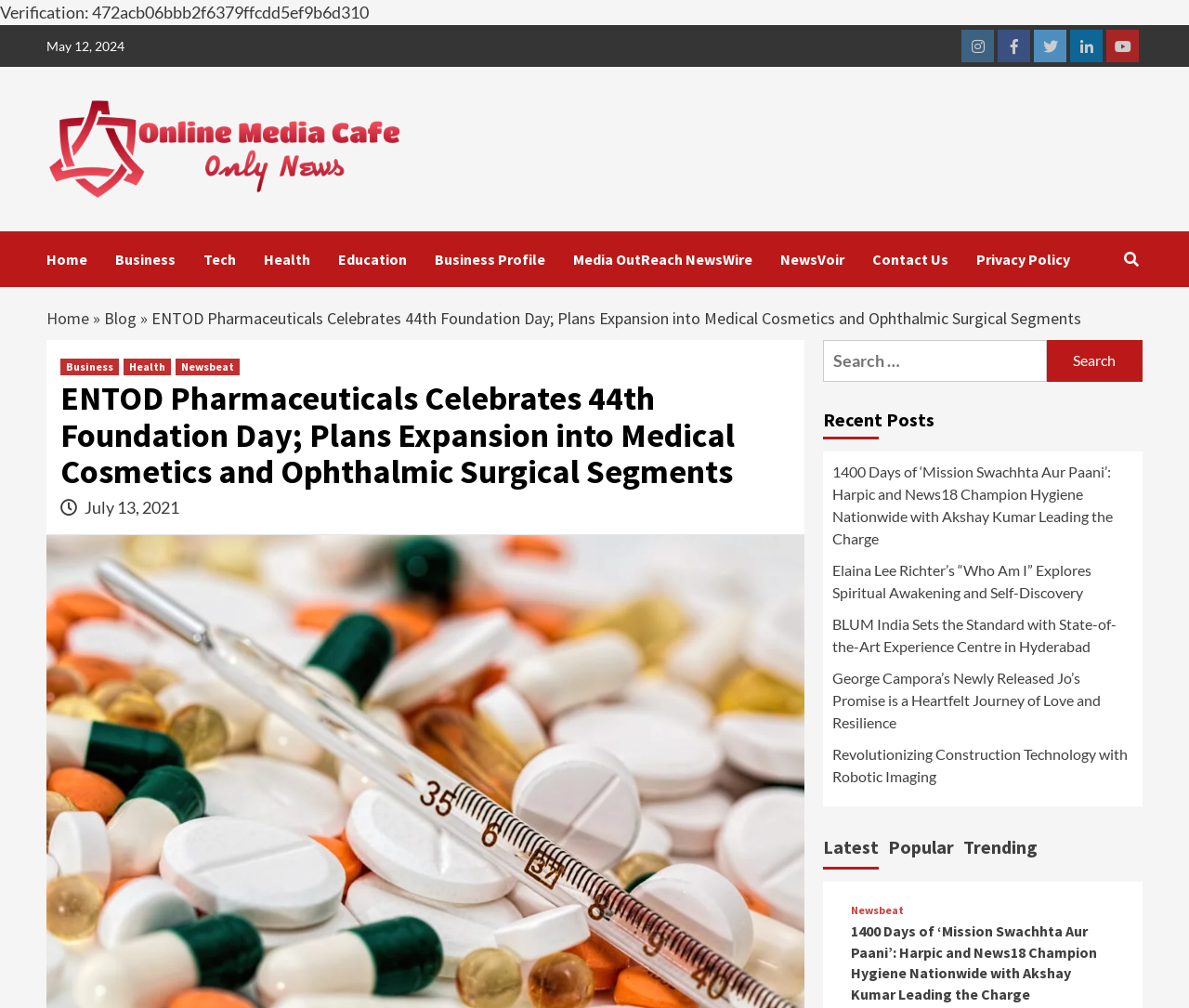Answer the question with a brief word or phrase:
How many tabs are available in the tablist?

3